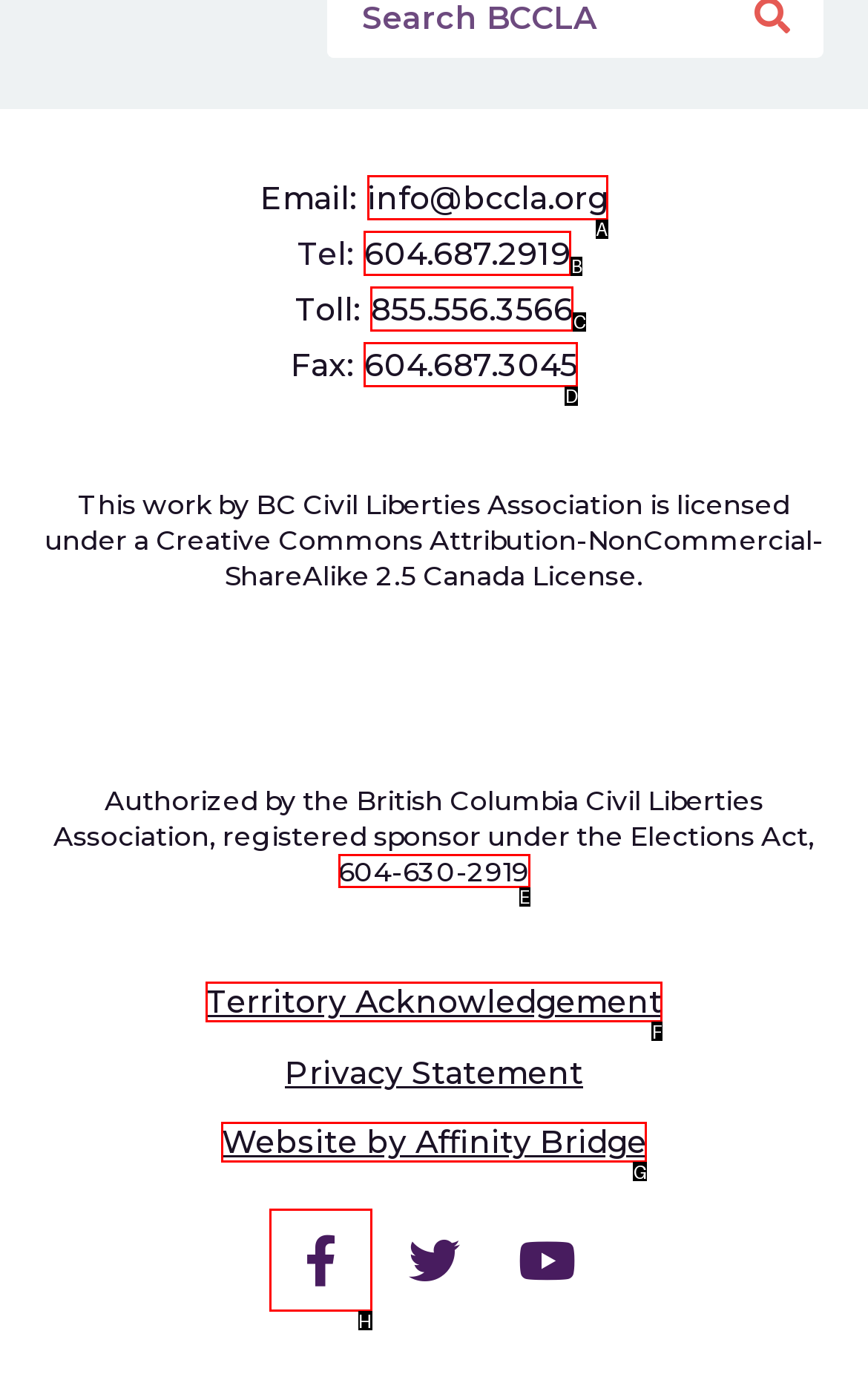Tell me which one HTML element best matches the description: Website by Affinity Bridge
Answer with the option's letter from the given choices directly.

G